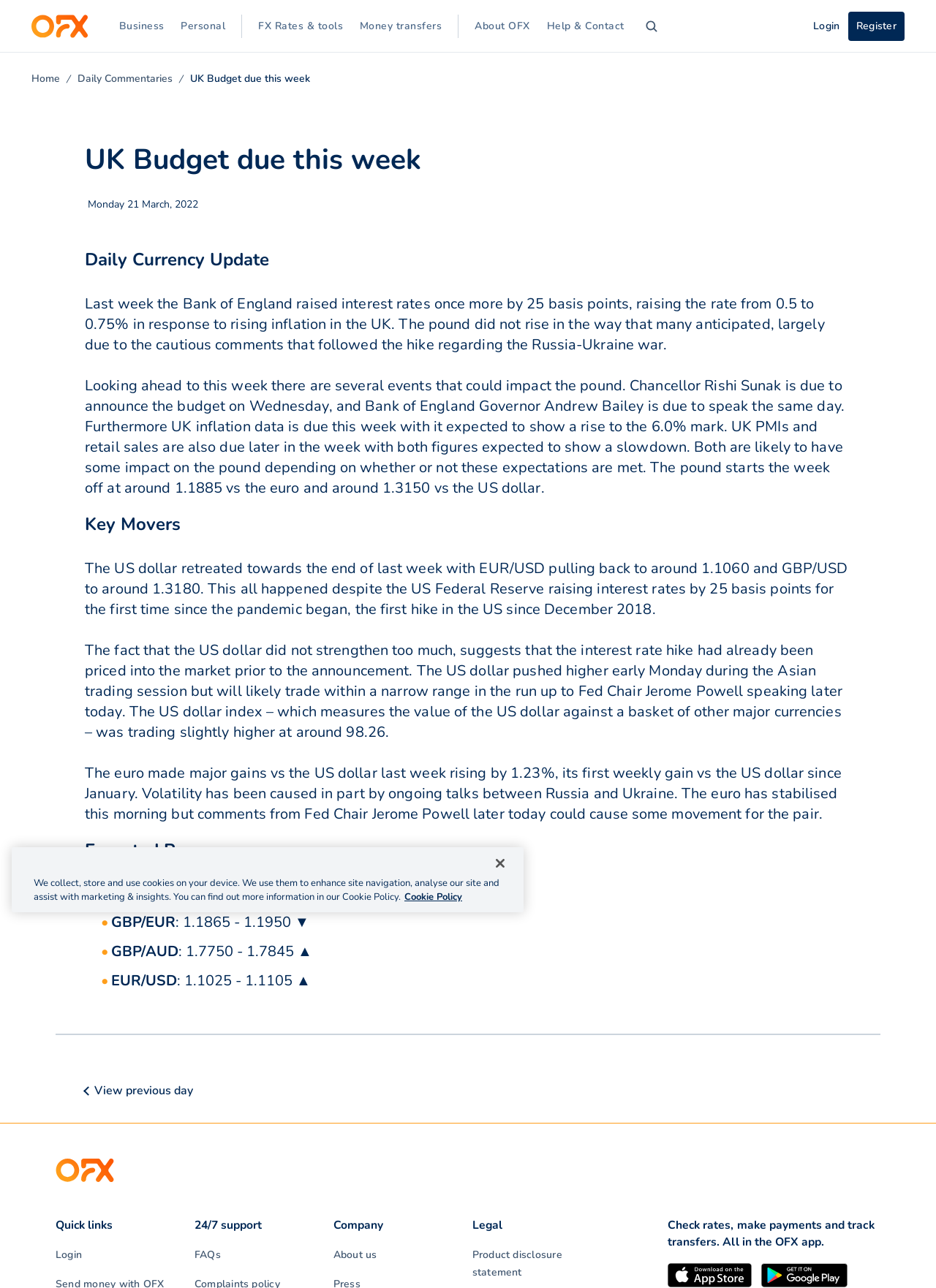Locate the bounding box coordinates of the clickable part needed for the task: "View previous day".

[0.091, 0.84, 0.206, 0.853]